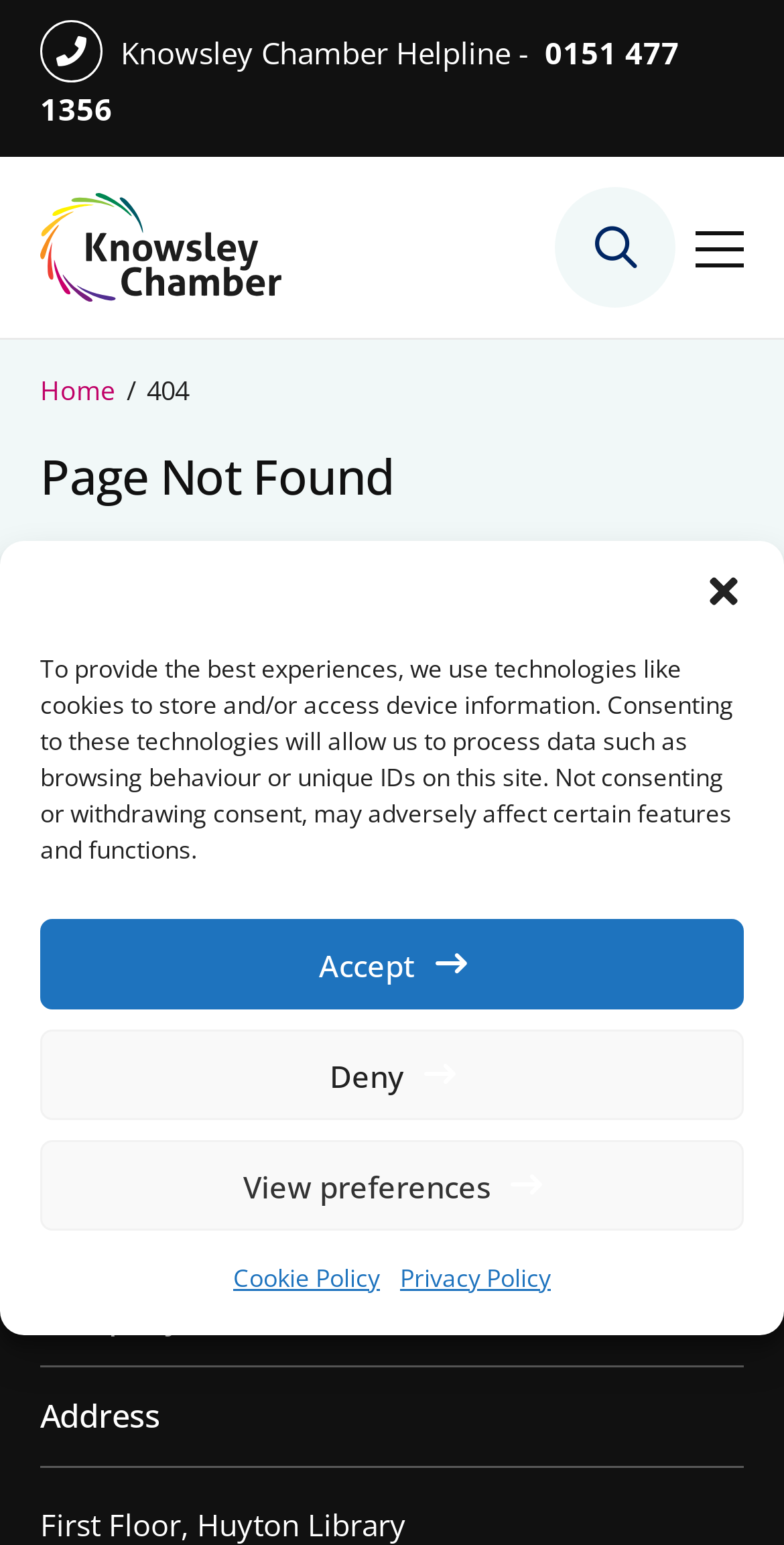Please locate and generate the primary heading on this webpage.

Page Not Found